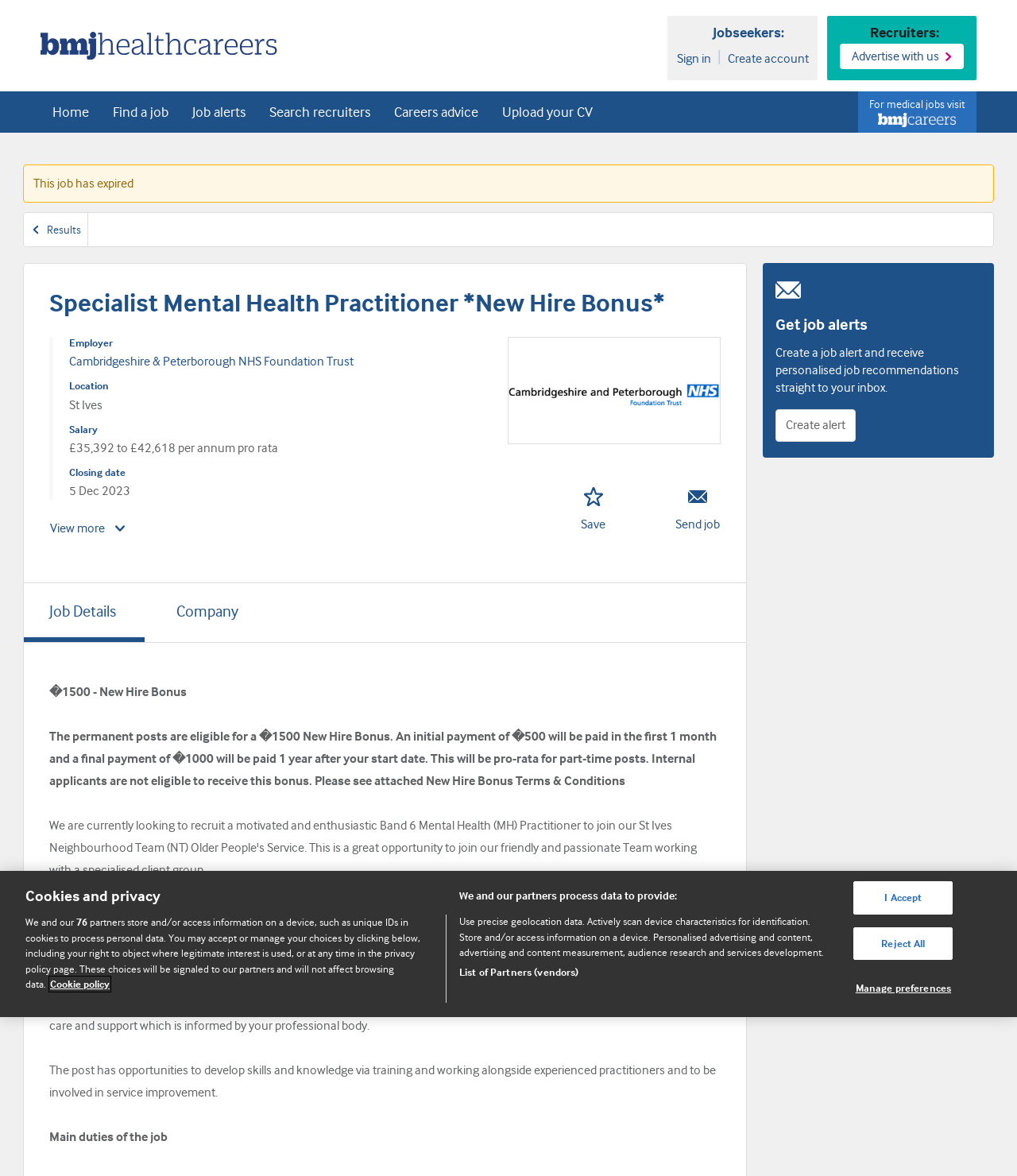Give a one-word or short phrase answer to the question: 
What is the employer of the job posting?

Cambridgeshire & Peterborough NHS Foundation Trust